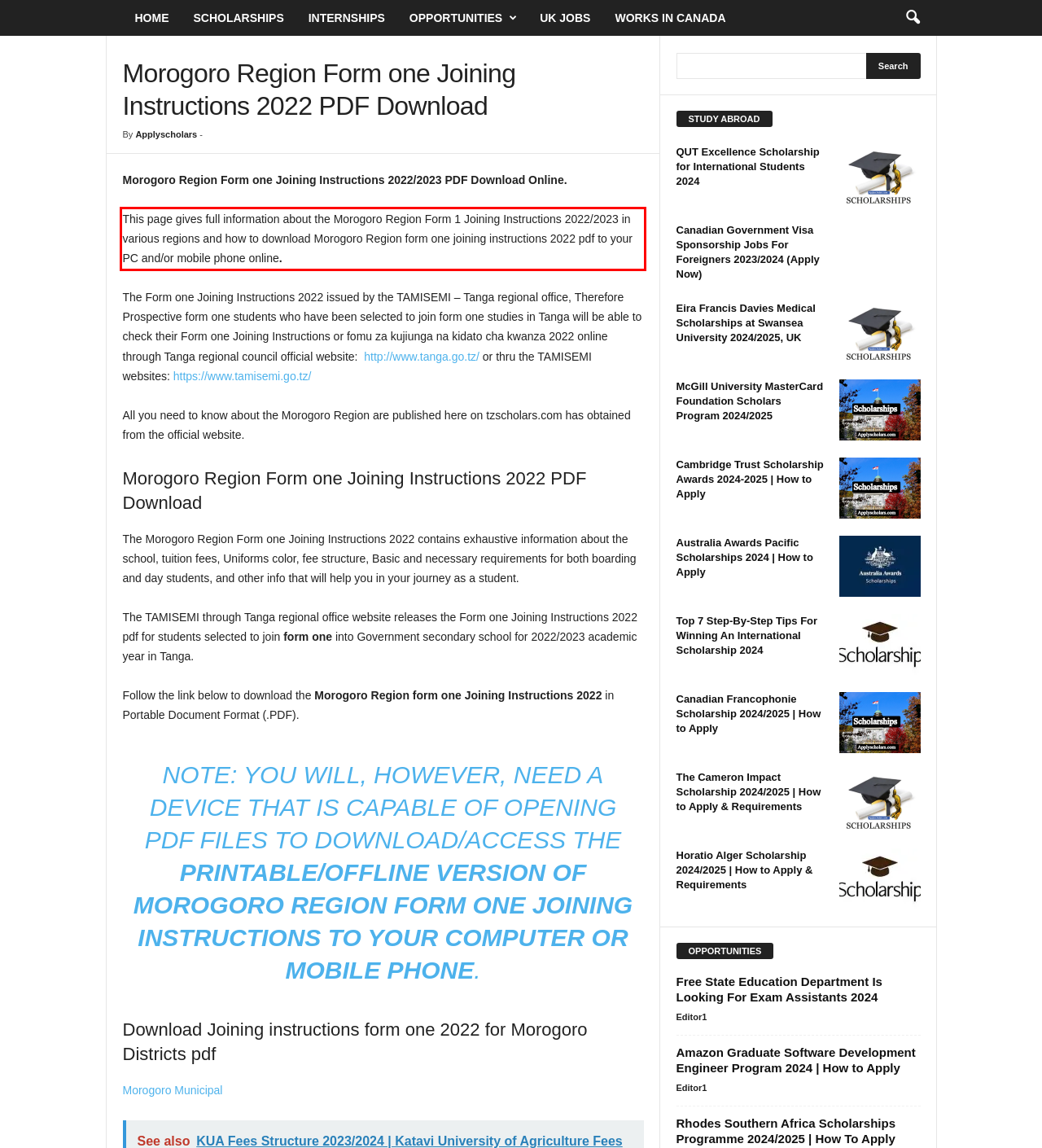You are given a screenshot showing a webpage with a red bounding box. Perform OCR to capture the text within the red bounding box.

This page gives full information about the Morogoro Region Form 1 Joining Instructions 2022/2023 in various regions and how to download Morogoro Region form one joining instructions 2022 pdf to your PC and/or mobile phone online.